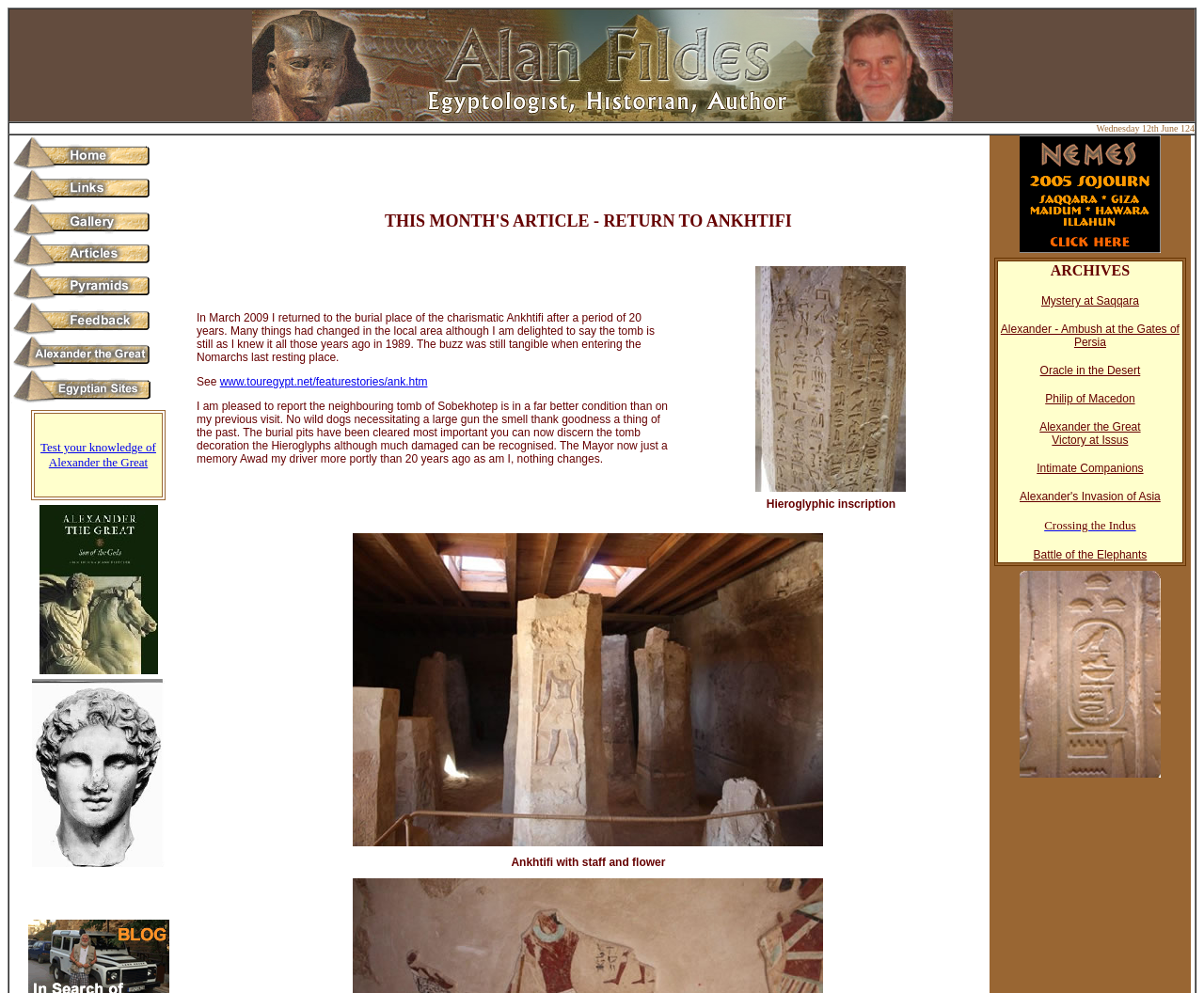How many images are on the webpage?
Using the picture, provide a one-word or short phrase answer.

3